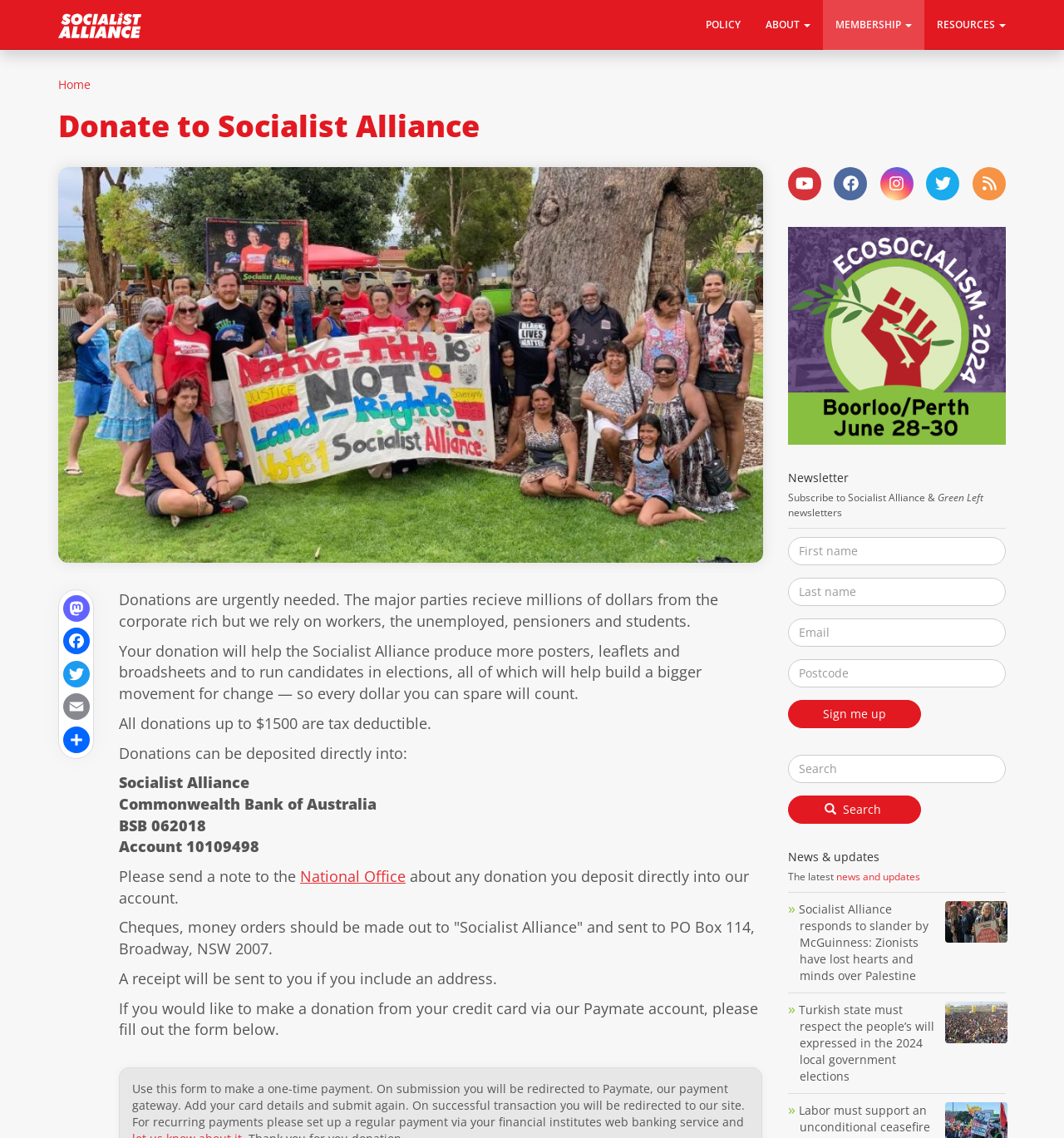Please provide a detailed answer to the question below by examining the image:
What is the name of the organization?

The name of the organization can be found in the heading 'Home Donate to Socialist Alliance' and also in the link 'Home' which is a part of the navigation menu.